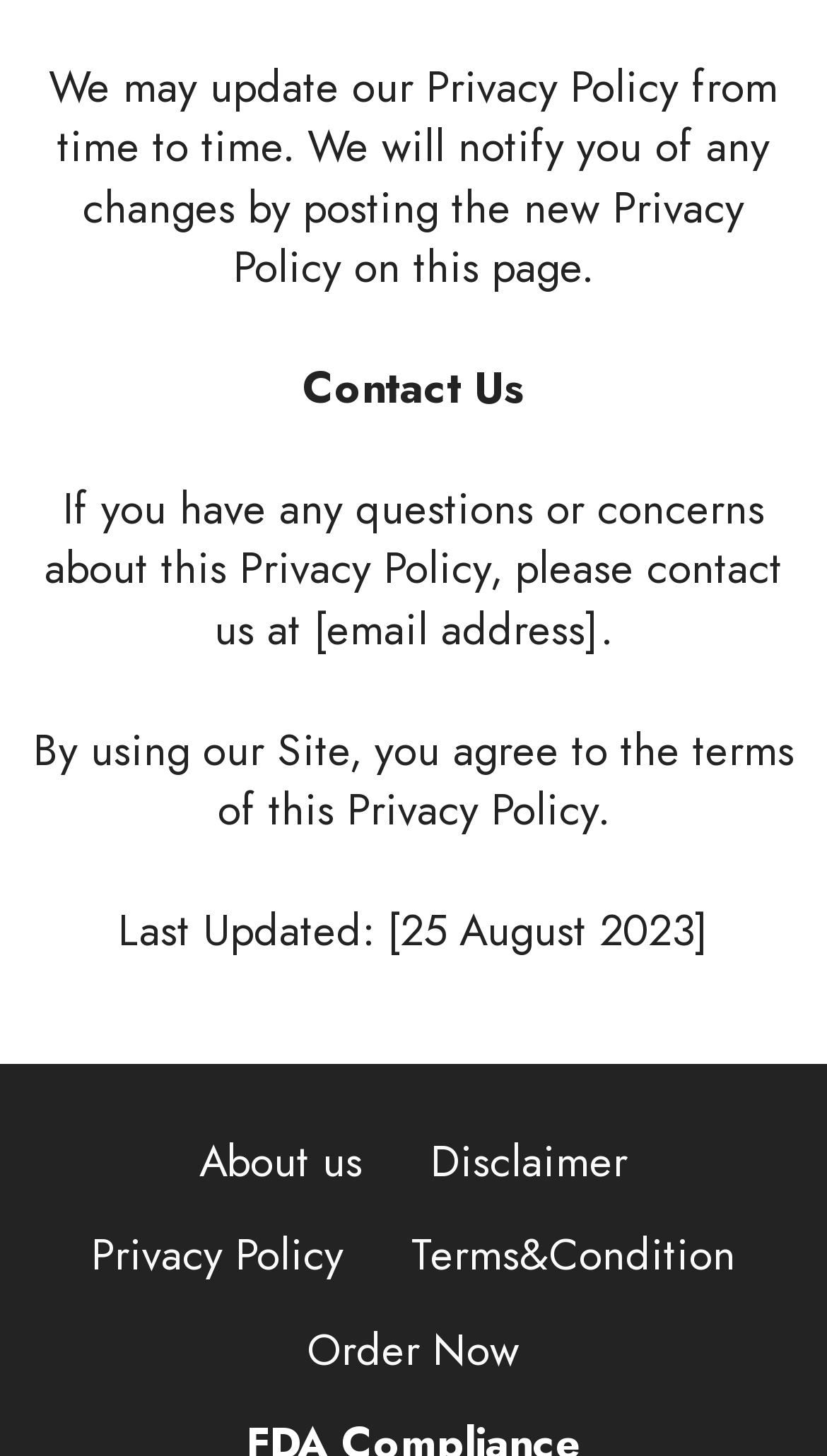Please give a short response to the question using one word or a phrase:
What is the call-to-action on this webpage?

Order Now